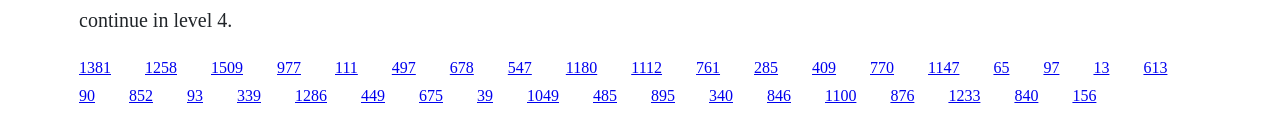Respond with a single word or phrase:
How many rows of links are there on the webpage?

2